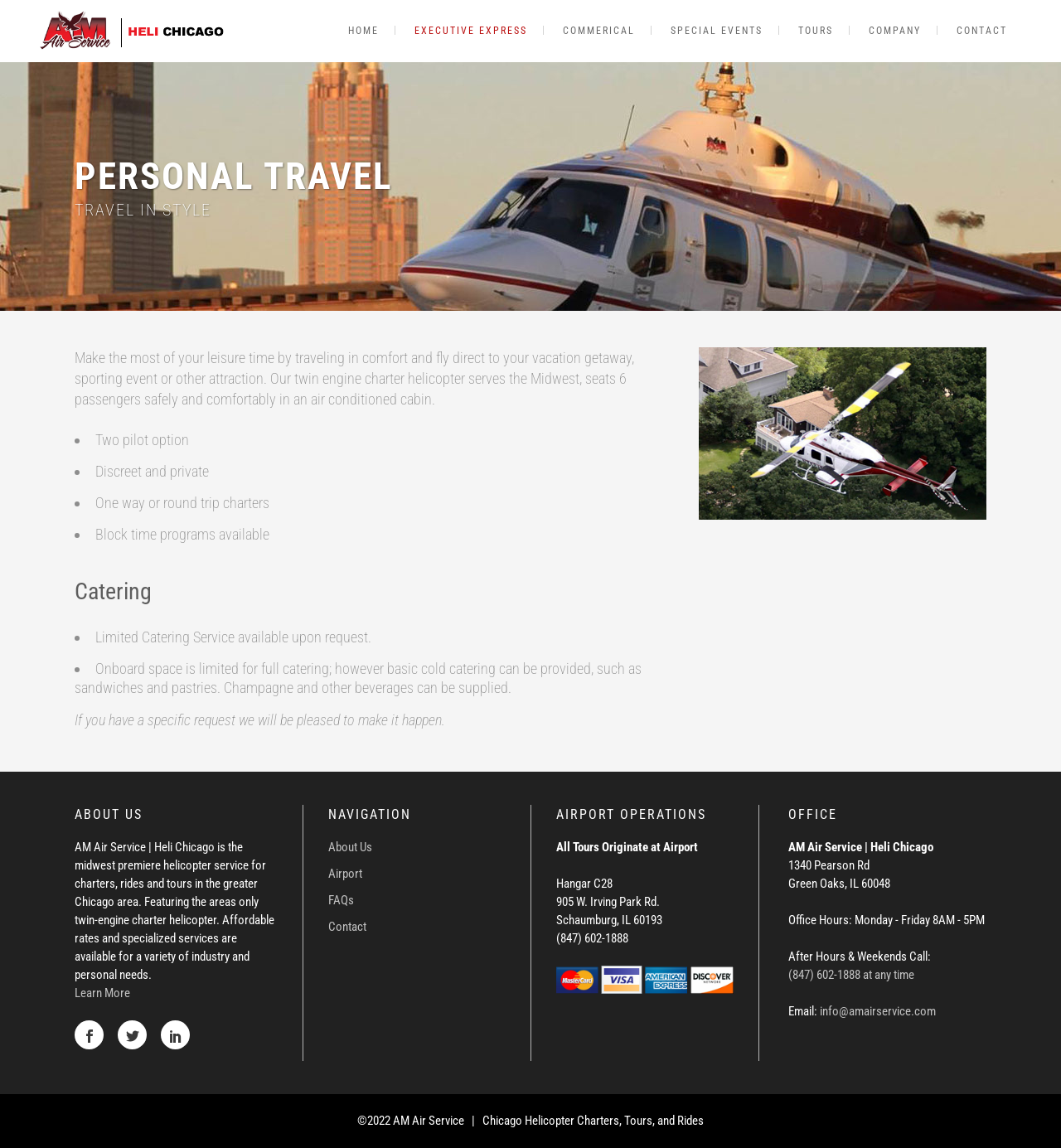Please identify the bounding box coordinates of the clickable area that will fulfill the following instruction: "Click HOME". The coordinates should be in the format of four float numbers between 0 and 1, i.e., [left, top, right, bottom].

[0.312, 0.0, 0.373, 0.054]